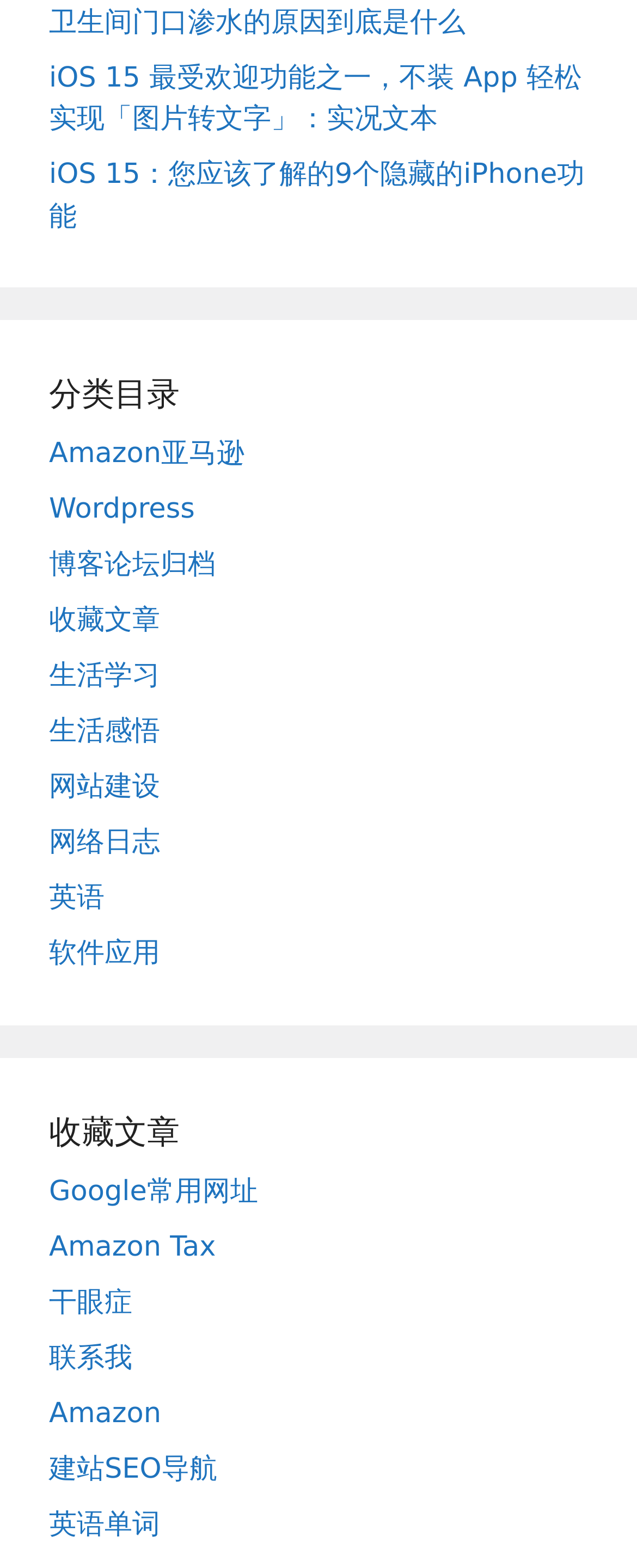Determine the bounding box coordinates of the region I should click to achieve the following instruction: "Explore the blog forum archive". Ensure the bounding box coordinates are four float numbers between 0 and 1, i.e., [left, top, right, bottom].

[0.077, 0.35, 0.338, 0.371]